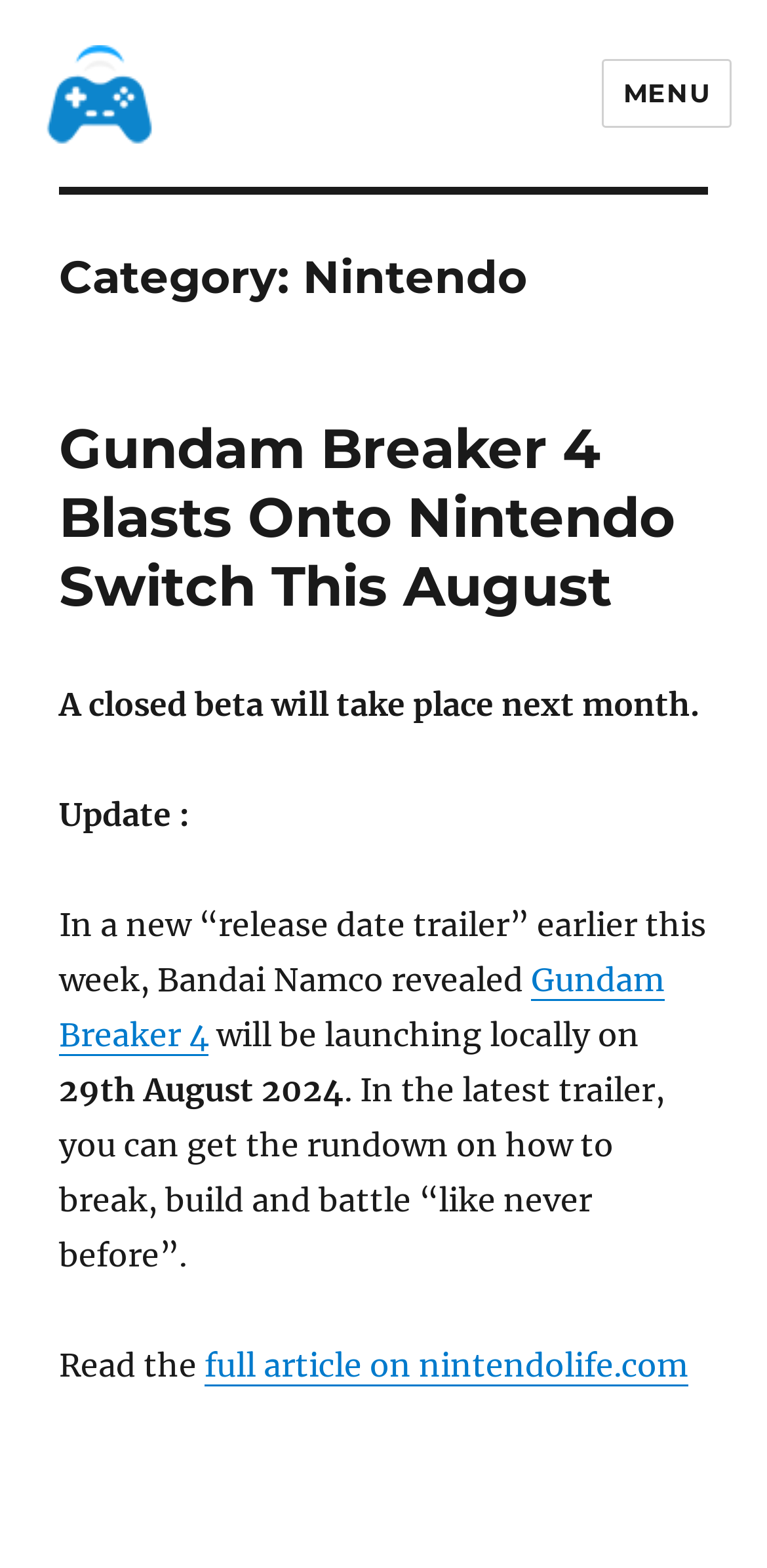From the image, can you give a detailed response to the question below:
What is the source of the full article?

I found a link element with the text 'full article on nintendolife.com', which suggests that the full article can be found on the website nintendolife.com.